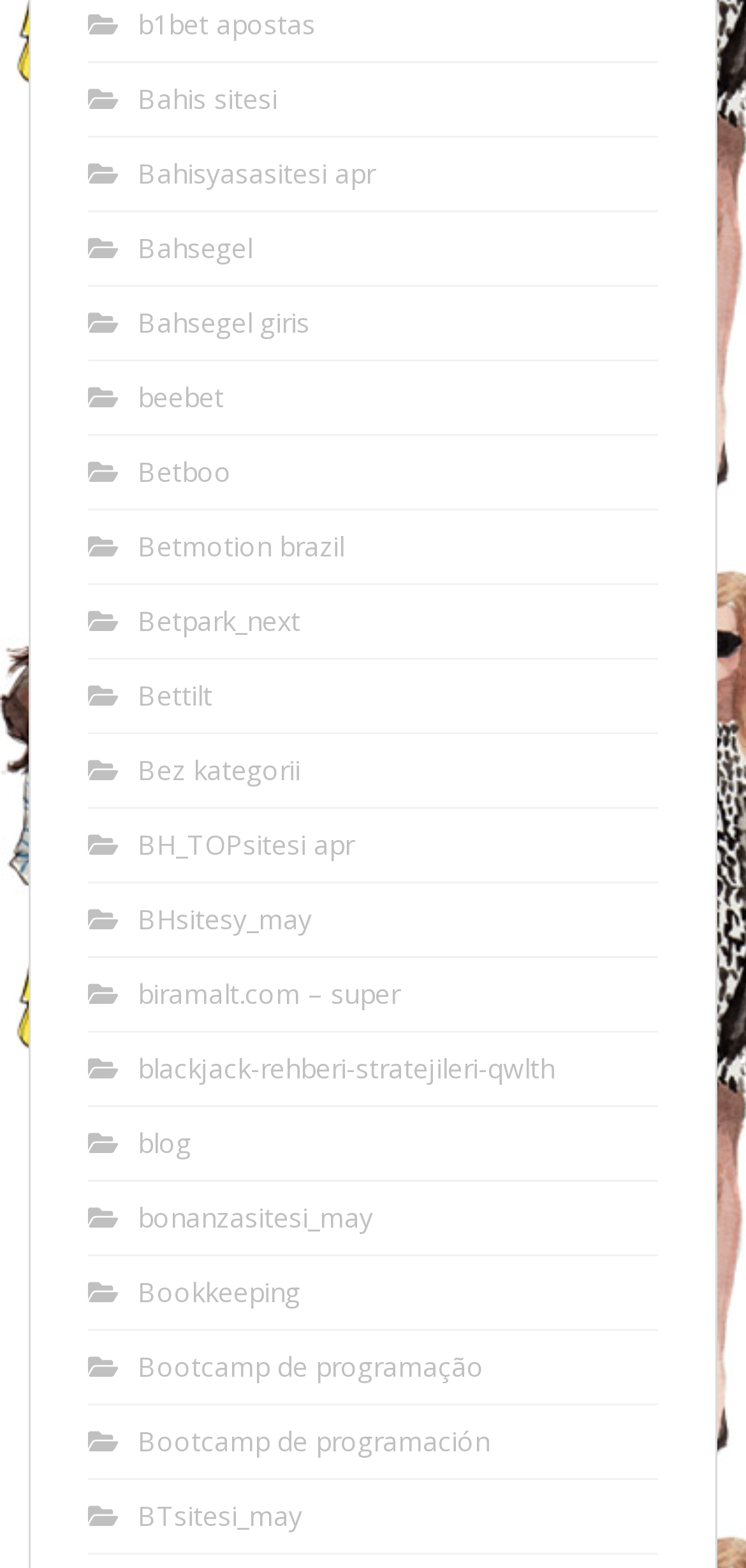Locate the bounding box coordinates of the element you need to click to accomplish the task described by this instruction: "access beebet".

[0.185, 0.242, 0.3, 0.265]